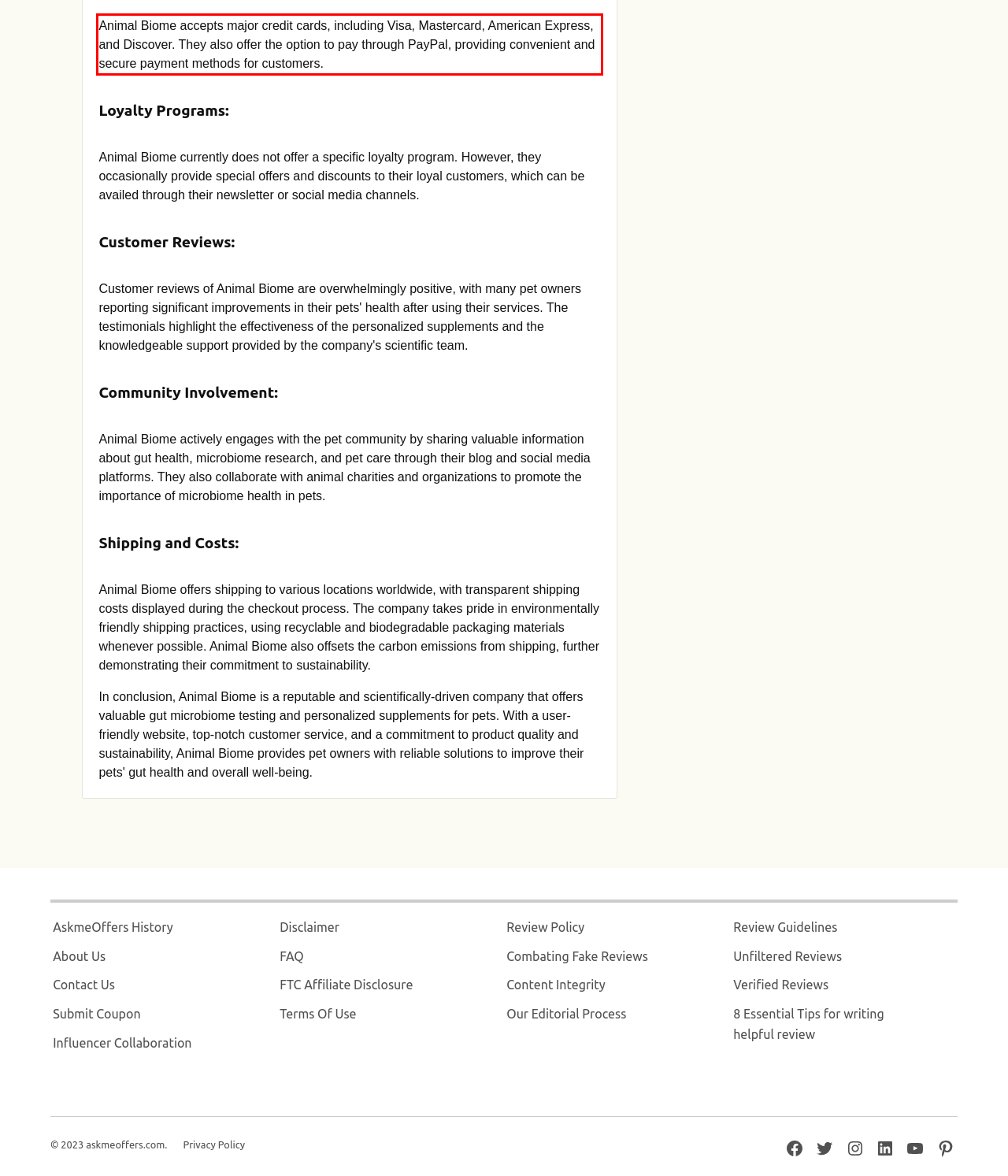You are given a webpage screenshot with a red bounding box around a UI element. Extract and generate the text inside this red bounding box.

Animal Biome accepts major credit cards, including Visa, Mastercard, American Express, and Discover. They also offer the option to pay through PayPal, providing convenient and secure payment methods for customers.